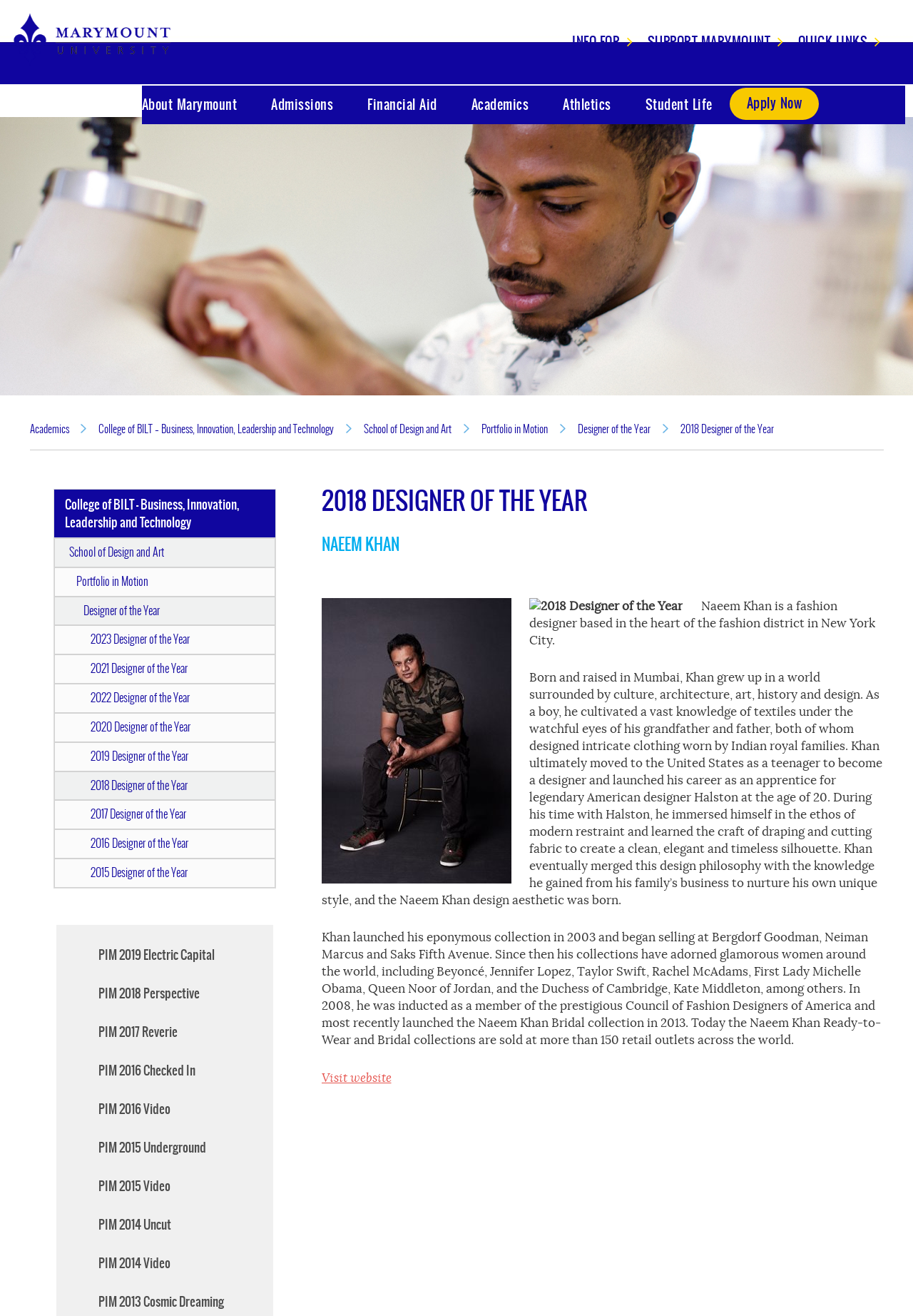What is the name of the university?
Look at the image and answer the question using a single word or phrase.

Marymount University